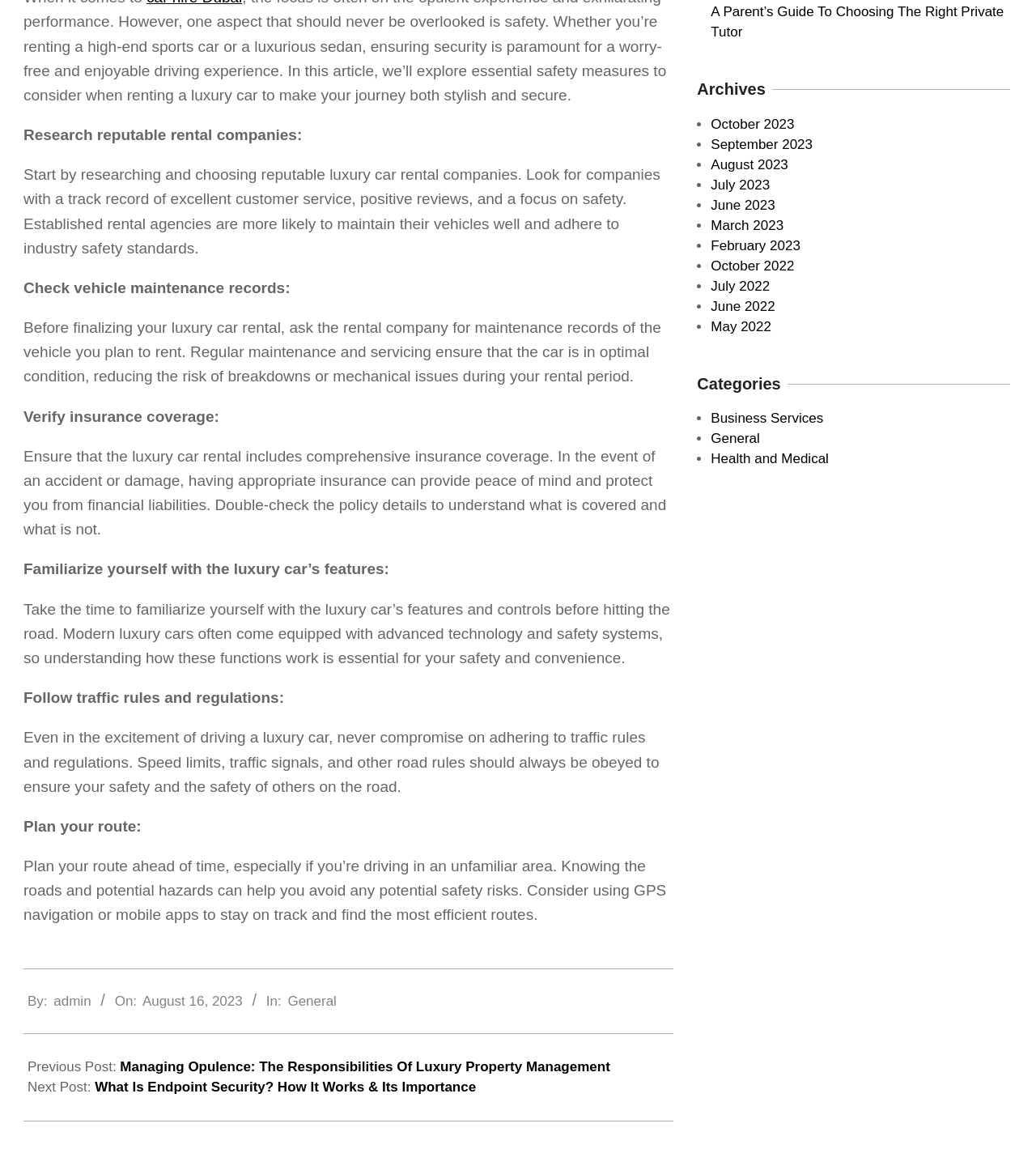Given the description "Health and Medical", provide the bounding box coordinates of the corresponding UI element.

[0.686, 0.393, 0.8, 0.406]